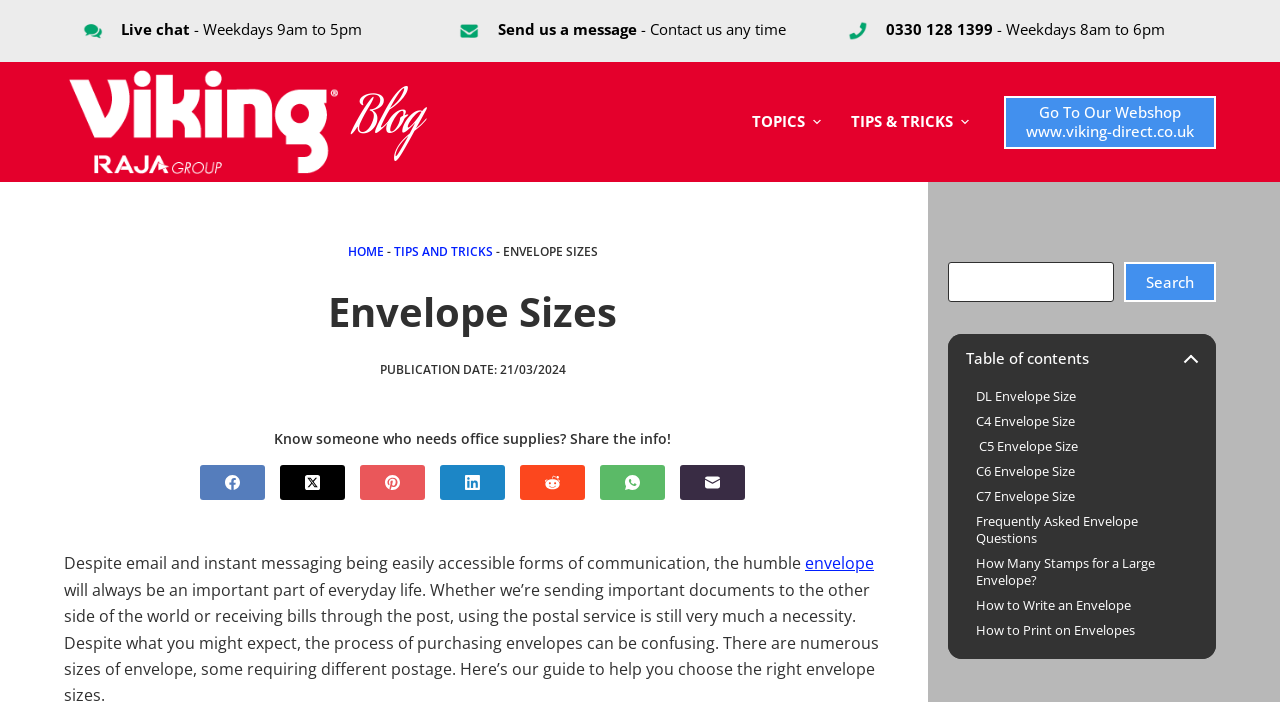What is the publication date of the article?
Answer the question with a detailed explanation, including all necessary information.

I found the publication date by looking at the static text 'PUBLICATION DATE:' and the corresponding time element which contains the text '21/03/2024'.